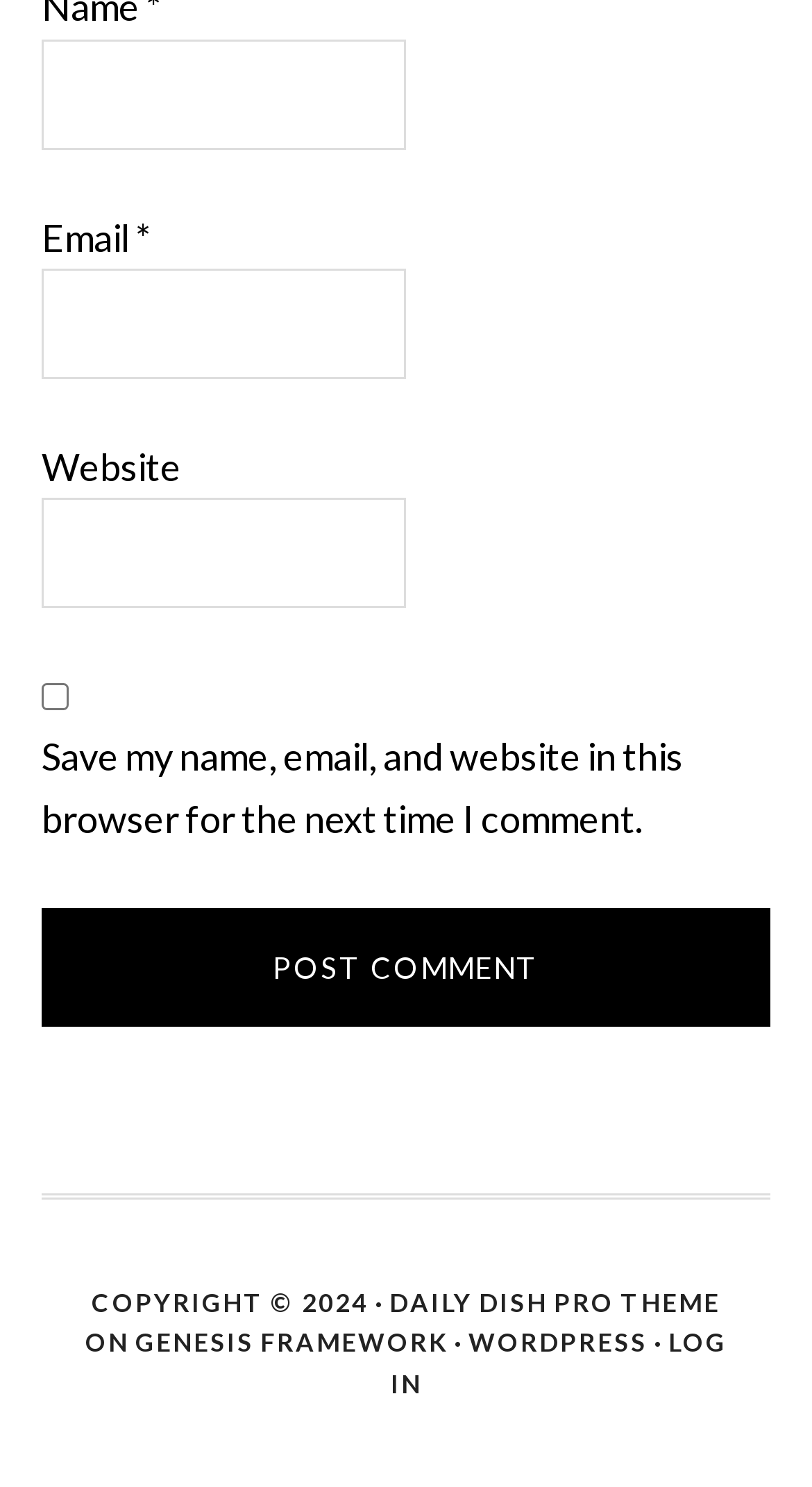Pinpoint the bounding box coordinates of the clickable element to carry out the following instruction: "Input your email."

[0.051, 0.181, 0.5, 0.255]